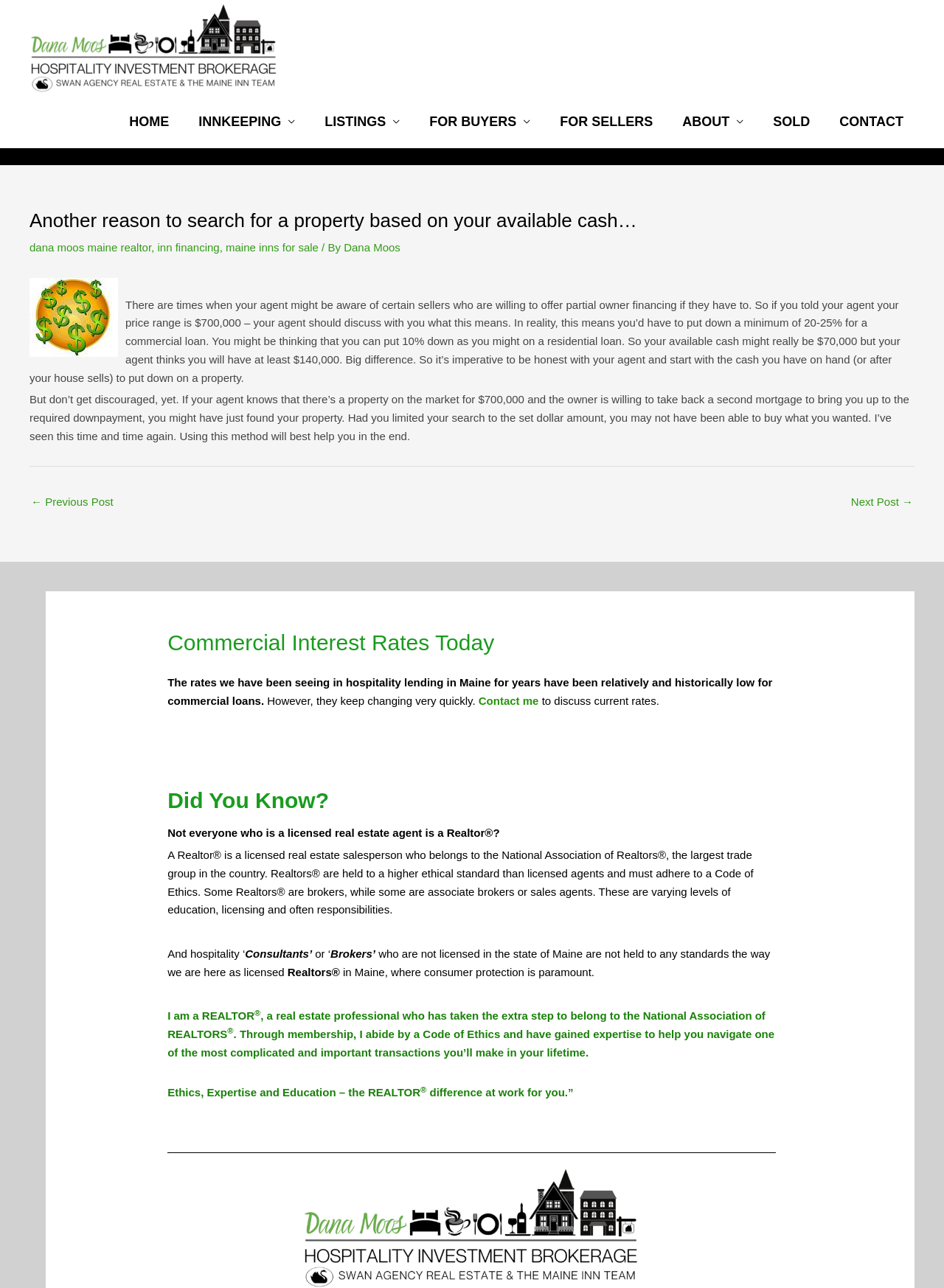Give the bounding box coordinates for the element described as: "← Previous Post".

[0.033, 0.381, 0.12, 0.401]